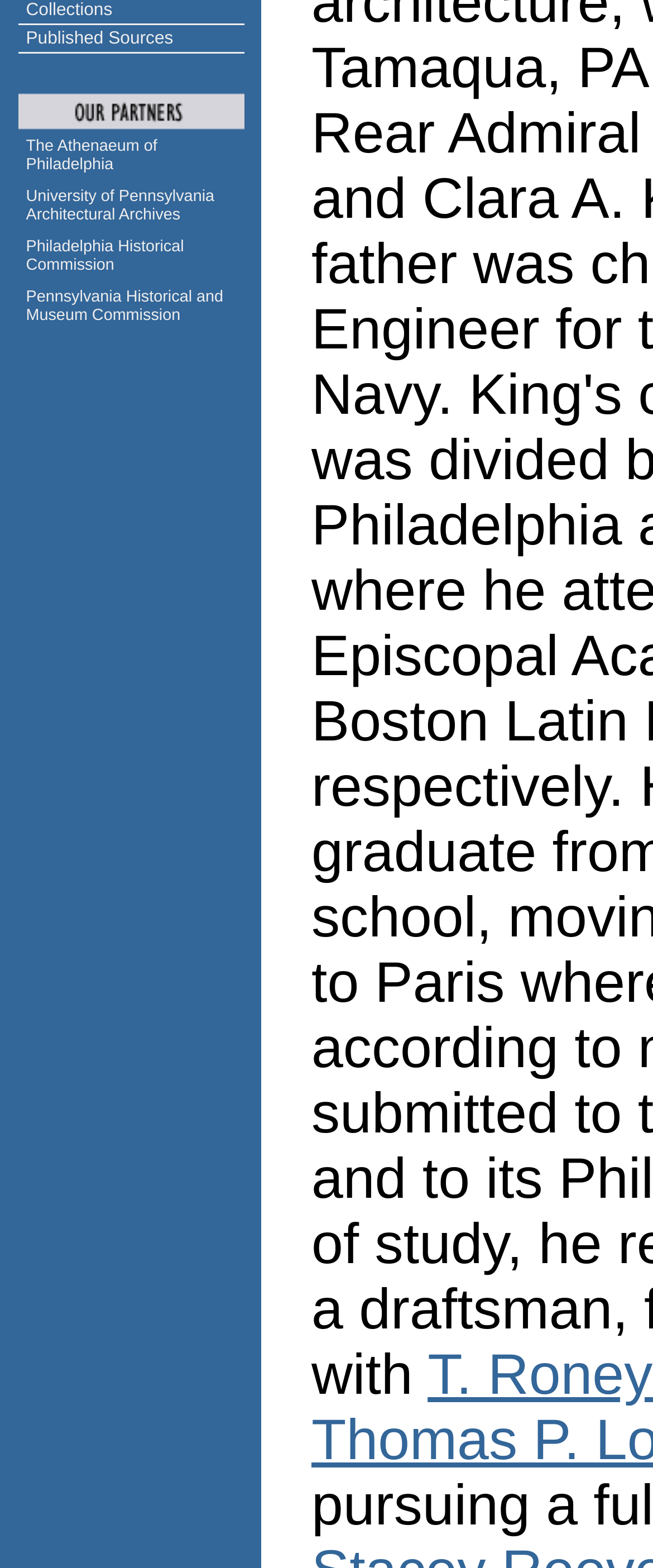Calculate the bounding box coordinates for the UI element based on the following description: "Published Sources". Ensure the coordinates are four float numbers between 0 and 1, i.e., [left, top, right, bottom].

[0.027, 0.016, 0.373, 0.034]